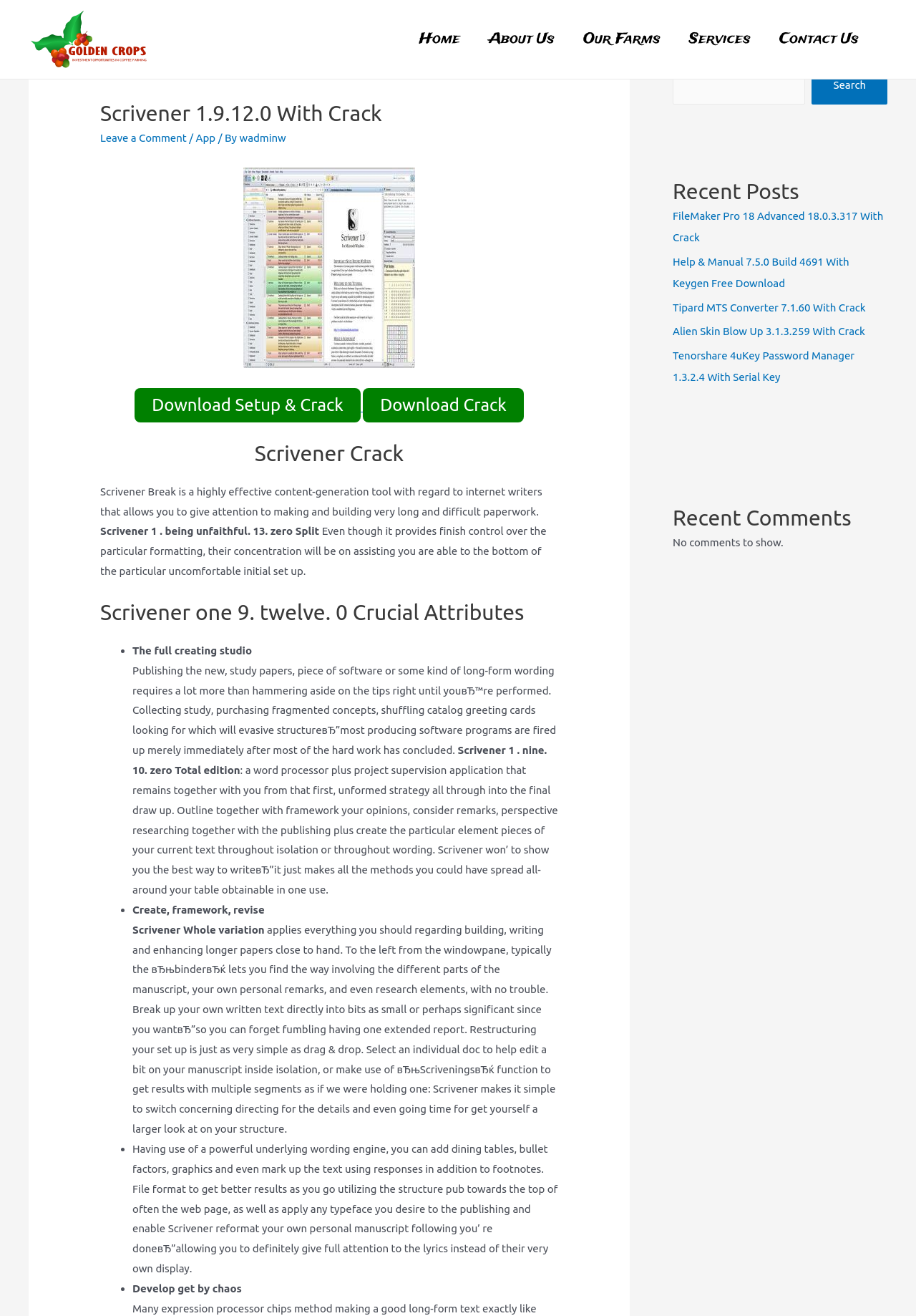Use the information in the screenshot to answer the question comprehensively: What is the purpose of the 'Search' function?

I found a search box with a 'Search' button, which suggests that the purpose of this function is to search the website for specific content.